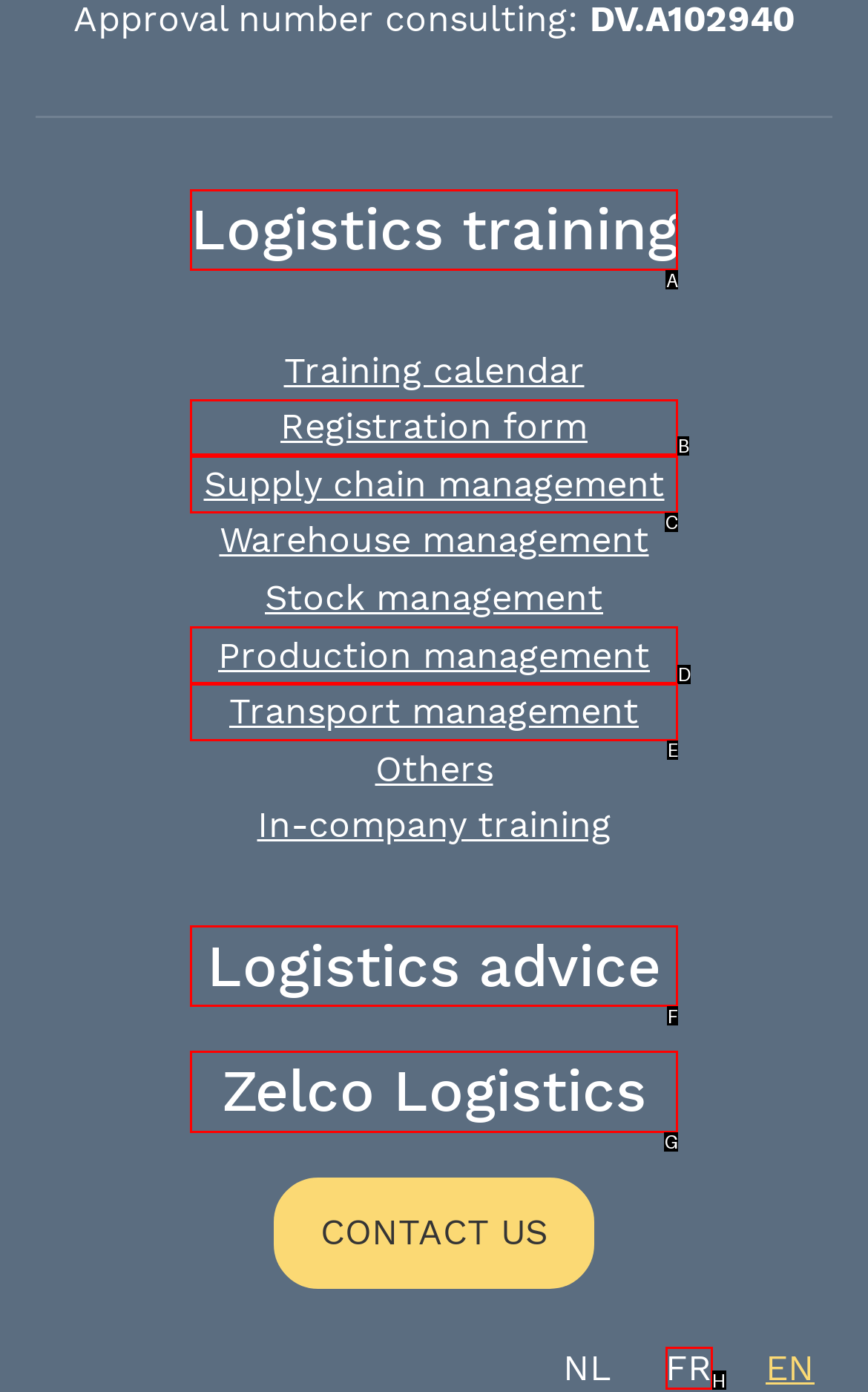Tell me which one HTML element I should click to complete the following task: go to the archives Answer with the option's letter from the given choices directly.

None